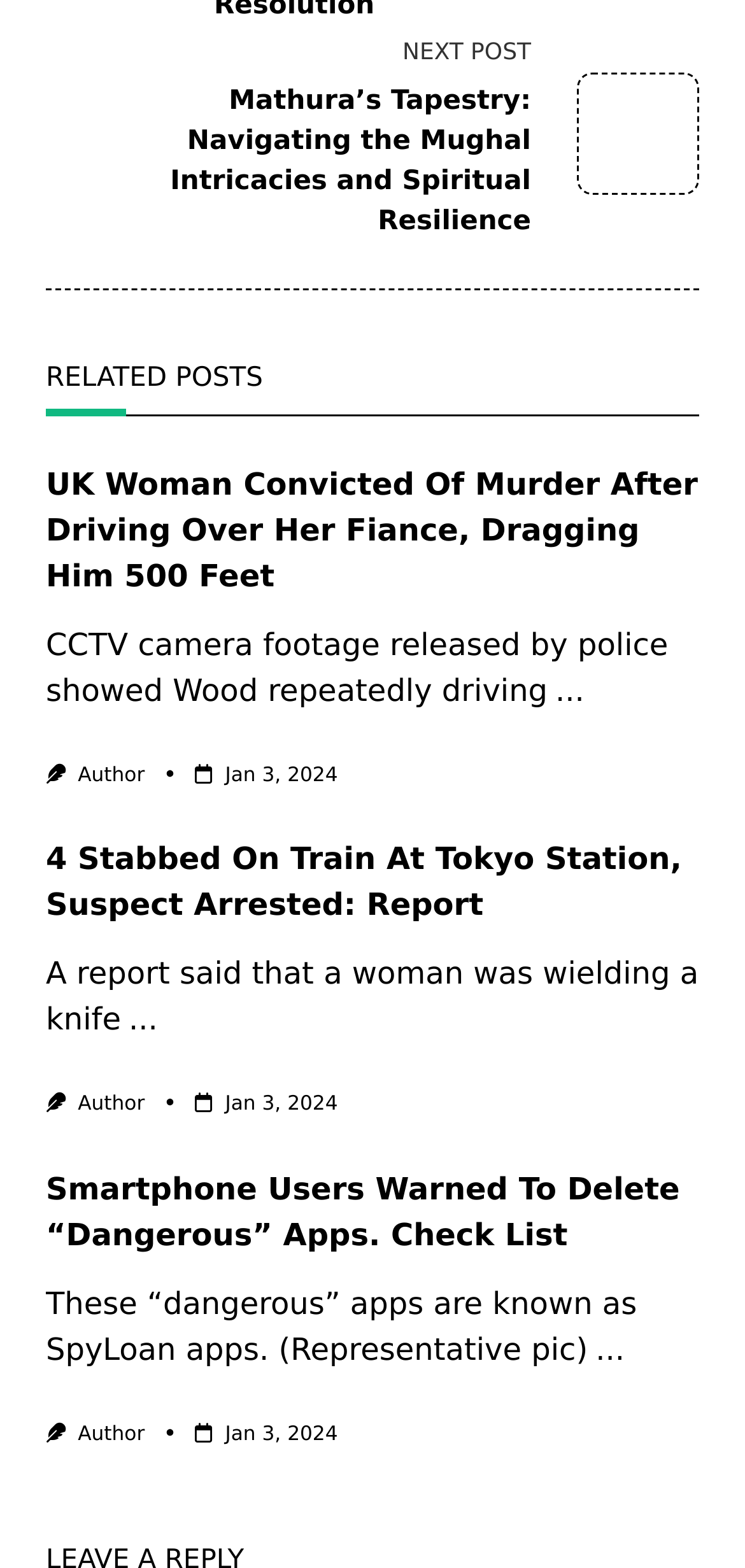Please find the bounding box coordinates of the element that needs to be clicked to perform the following instruction: "See the author of the article". The bounding box coordinates should be four float numbers between 0 and 1, represented as [left, top, right, bottom].

[0.104, 0.697, 0.194, 0.712]